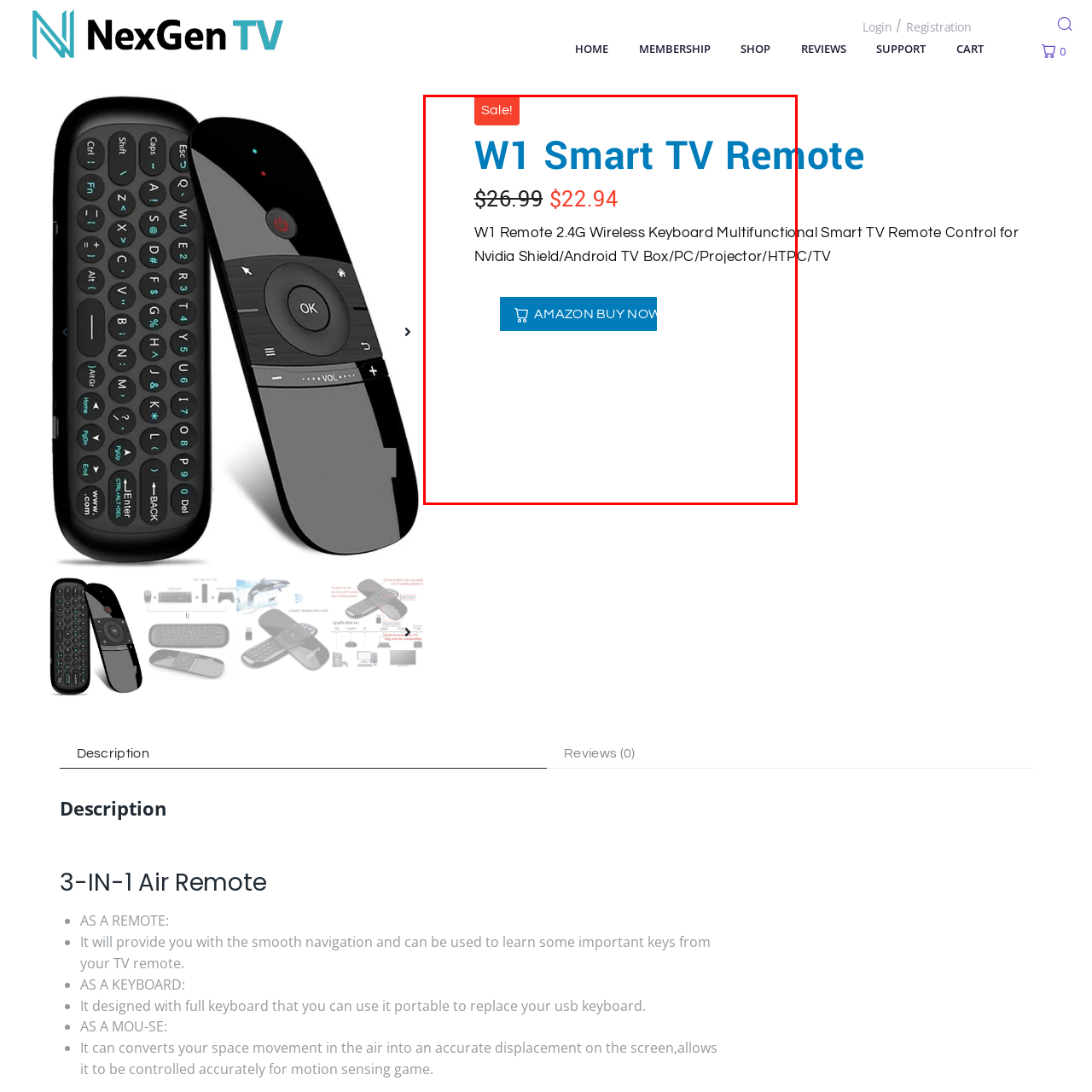Pay attention to the image encased in the red boundary and reply to the question using a single word or phrase:
What is the purpose of the 'AMAZON BUY NOW' button?

To make a purchase directly